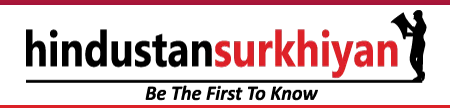Refer to the image and provide an in-depth answer to the question: 
What does the figure holding a megaphone represent?

The figure holding a megaphone creatively represents the urgency and reach of their news coverage, indicating that the platform prioritizes timely and widespread dissemination of news.